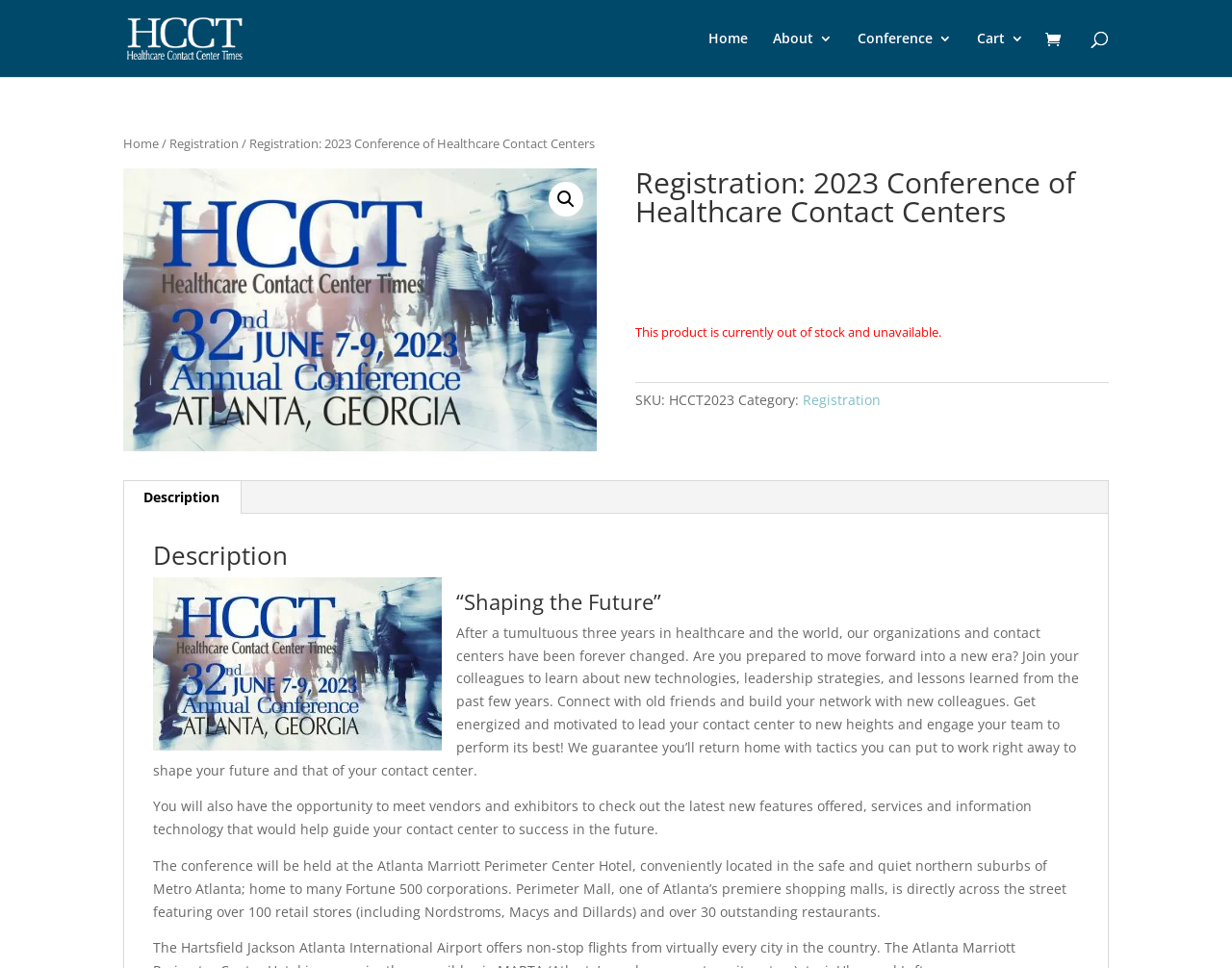Using the information shown in the image, answer the question with as much detail as possible: Is the product currently in stock?

I found the text 'This product is currently out of stock and unavailable.' on the webpage, which indicates that the product is not in stock.